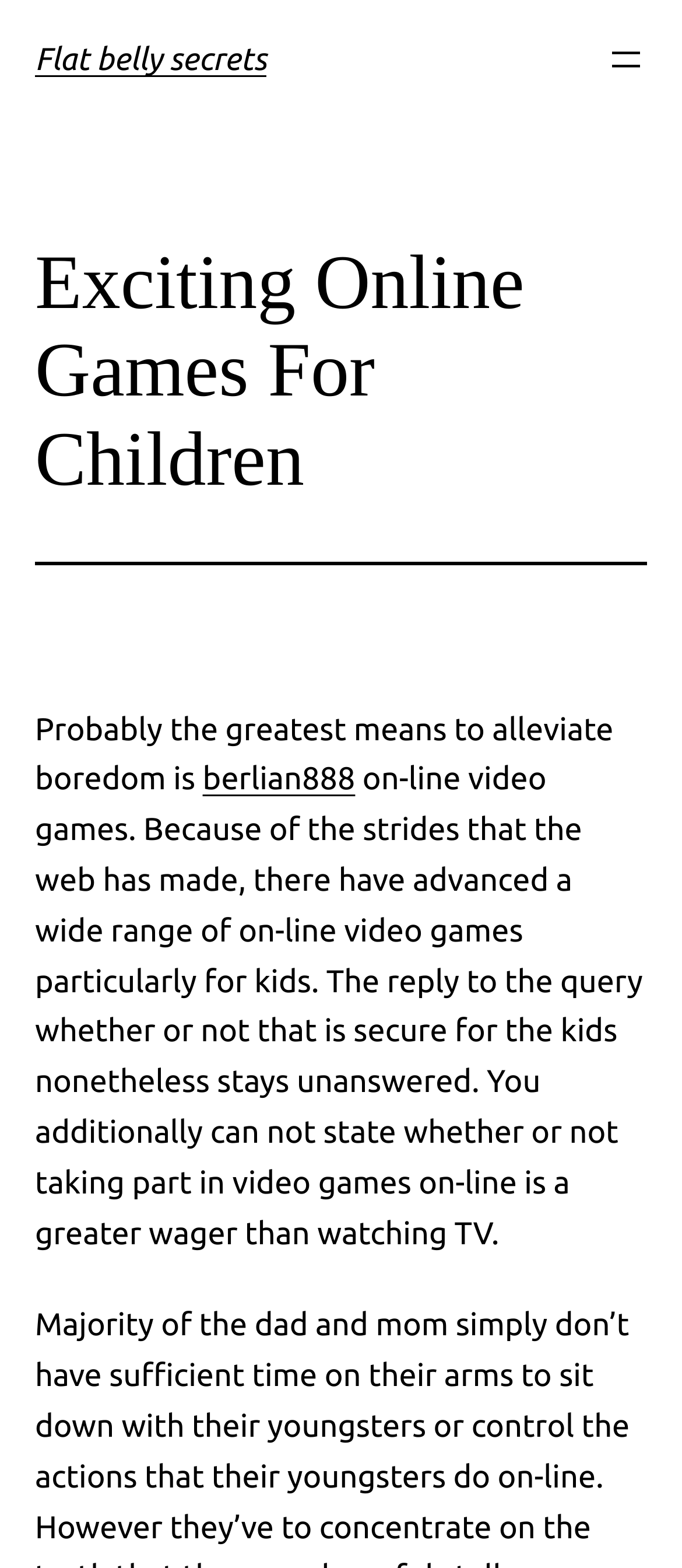Analyze the image and provide a detailed answer to the question: What is the alternative to playing online games?

The webpage compares playing online games to watching TV, suggesting that it is unclear which one is better for kids, as stated in the text 'You additionally can not state whether or not taking part in video games on-line is a greater wager than watching TV.'